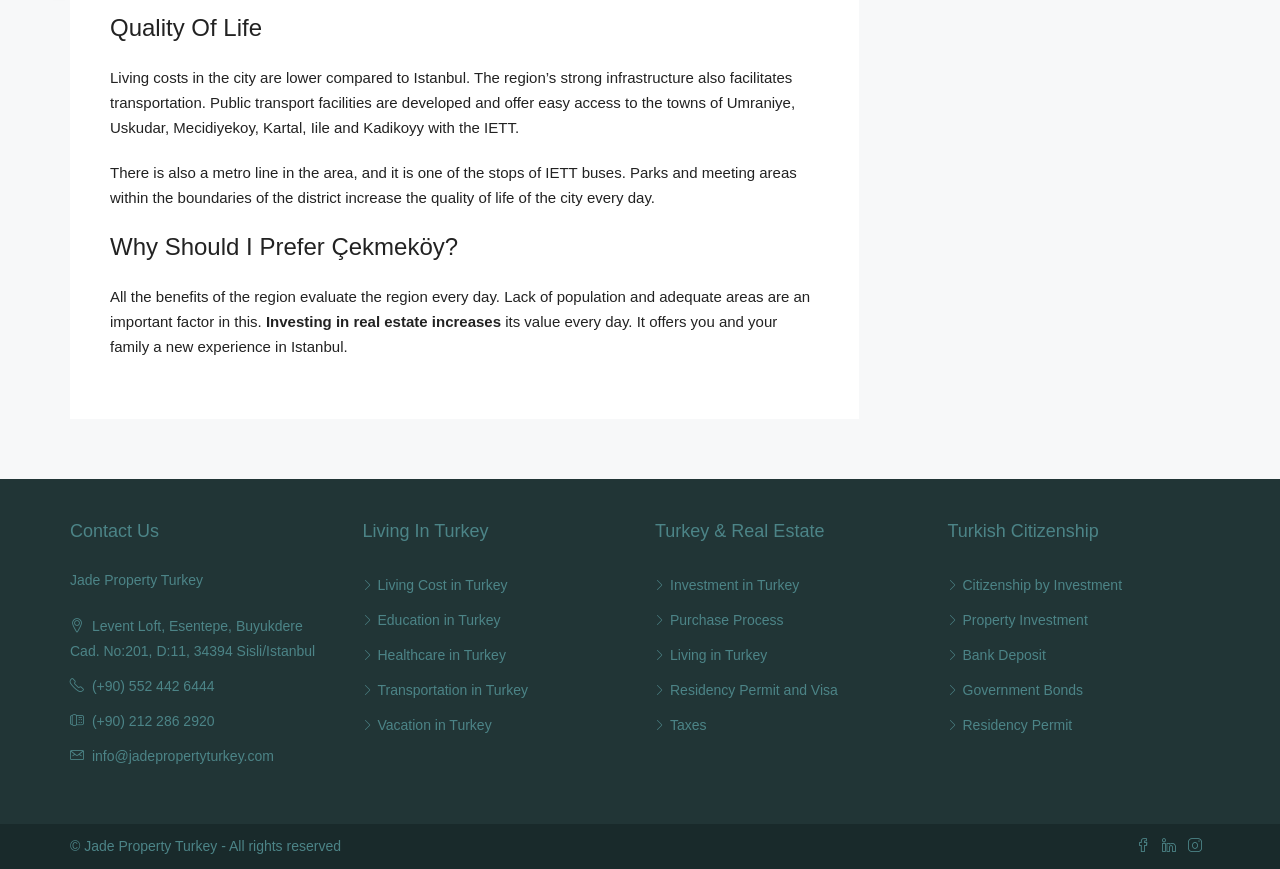Respond with a single word or phrase to the following question: What is the name of the company?

Jade Property Turkey